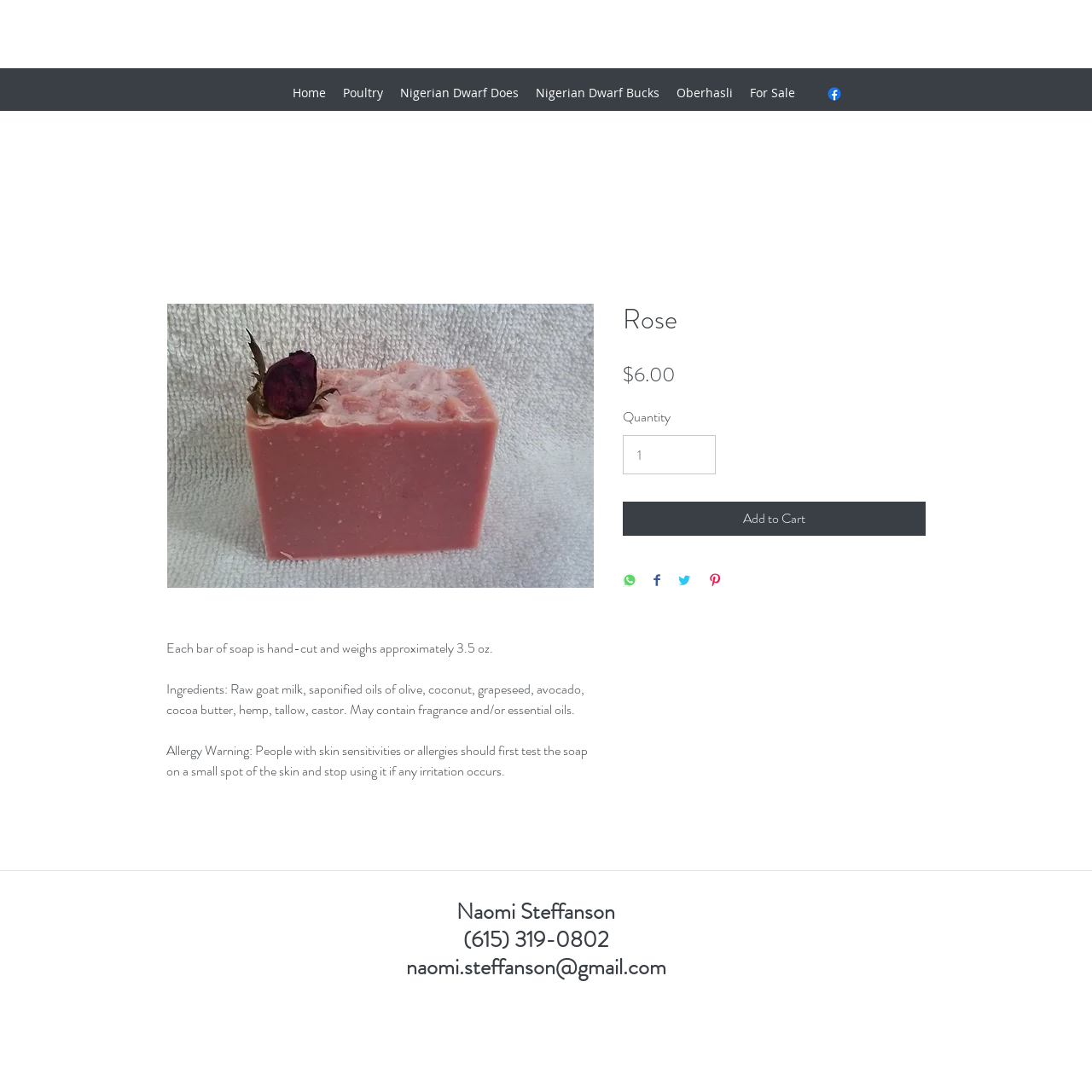Extract the bounding box coordinates for the HTML element that matches this description: "For Sale". The coordinates should be four float numbers between 0 and 1, i.e., [left, top, right, bottom].

[0.679, 0.073, 0.736, 0.097]